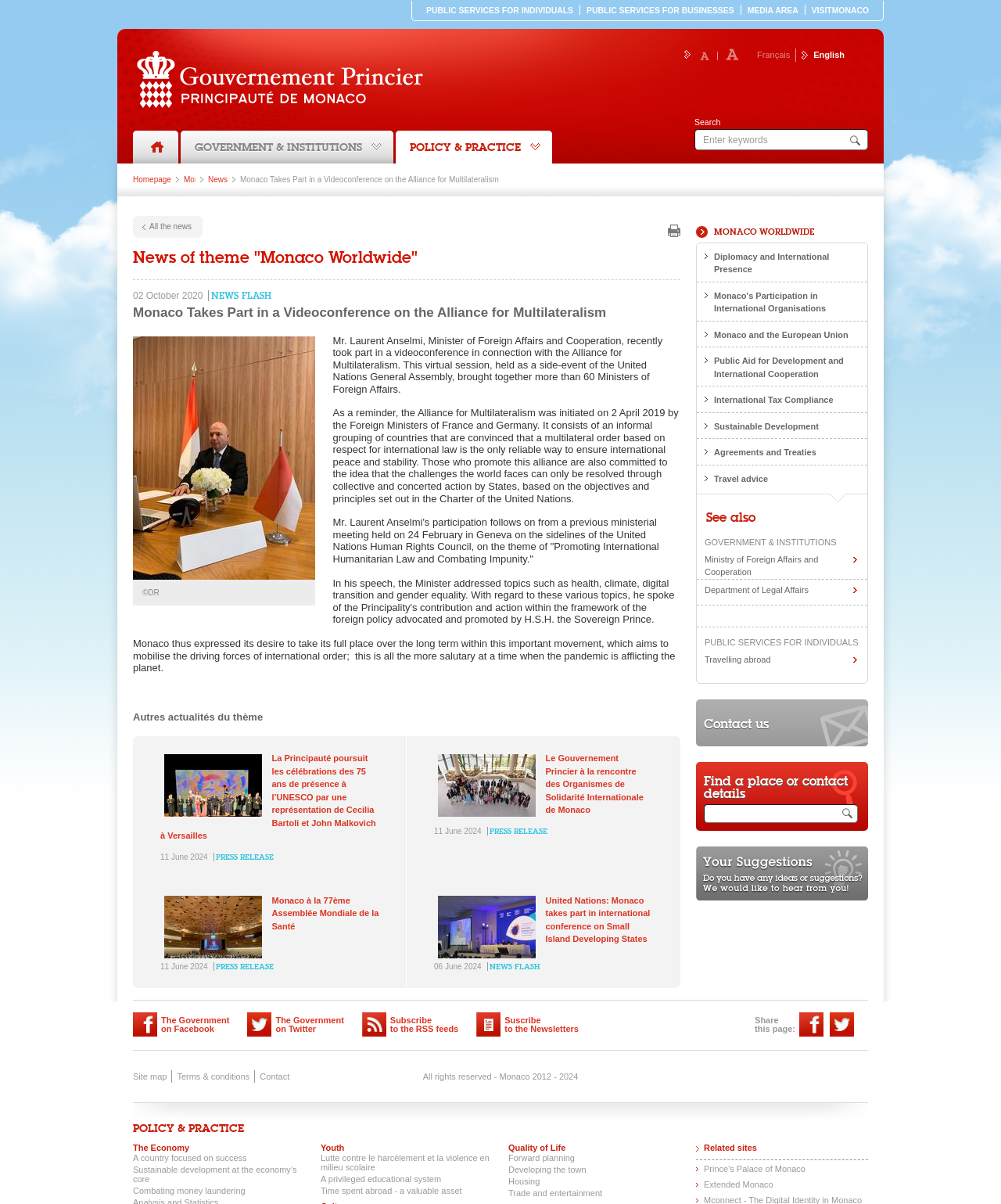Give an in-depth explanation of the webpage layout and content.

This webpage is about the Government of the Principality of Monaco's official website, specifically the "Monaco Takes Part in a Videoconference on the Alliance for Multilateralism" news article. 

At the top of the page, there are several links to navigate to different sections of the website, including "PUBLIC SERVICES FOR INDIVIDUALS", "PUBLIC SERVICES FOR BUSINESSES", "MEDIA AREA", and "VISITMONACO". 

Below these links, there is a section with the title "Gouvernement Princier de Monaco Government of the Principality of Monaco Official Website" accompanied by an image of the government's logo. 

On the left side of the page, there are links to change the font size, language, and to go back to the homepage. There is also a search bar with a button to submit the search query.

The main content of the page is the news article, which is divided into several sections. The title of the article "Monaco Takes Part in a Videoconference on the Alliance for Multilateralism" is followed by a brief summary and then the full text of the article. The article includes an image related to the topic.

Below the main article, there are links to other news articles related to the theme "Monaco Worldwide". Each article has a title, a brief summary, and a date. There are also images accompanying each article.

On the right side of the page, there are links to different sections of the website, including "Diplomacy and International Presence", "Monaco's Participation in International Organisations", and "Sustainable Development". There is also a section with the title "See also" that links to other related pages.

At the bottom of the page, there are links to contact the government and to access public services for individuals.